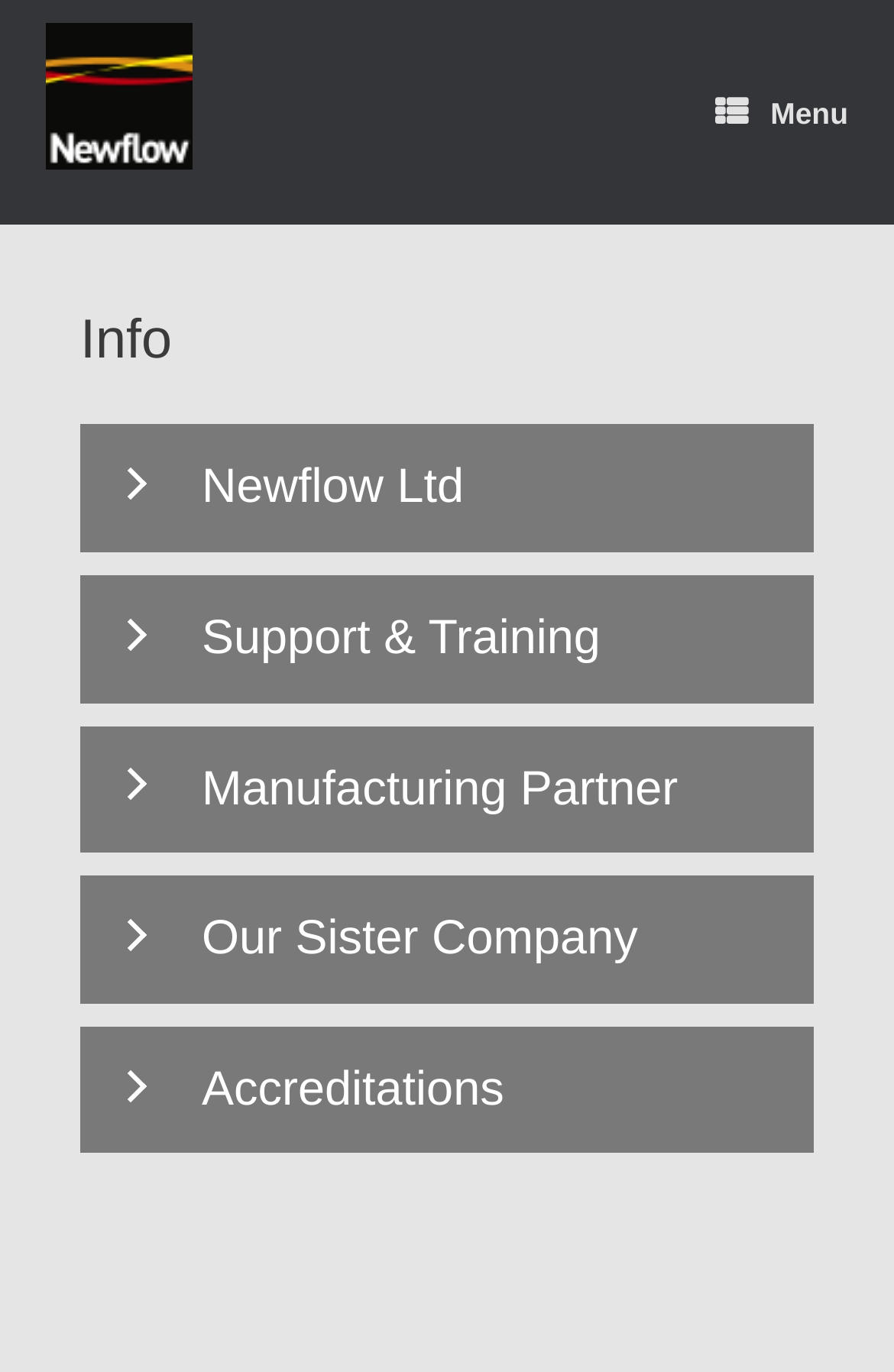Please predict the bounding box coordinates (top-left x, top-left y, bottom-right x, bottom-right y) for the UI element in the screenshot that fits the description: Our Sister Company

[0.092, 0.64, 0.908, 0.73]